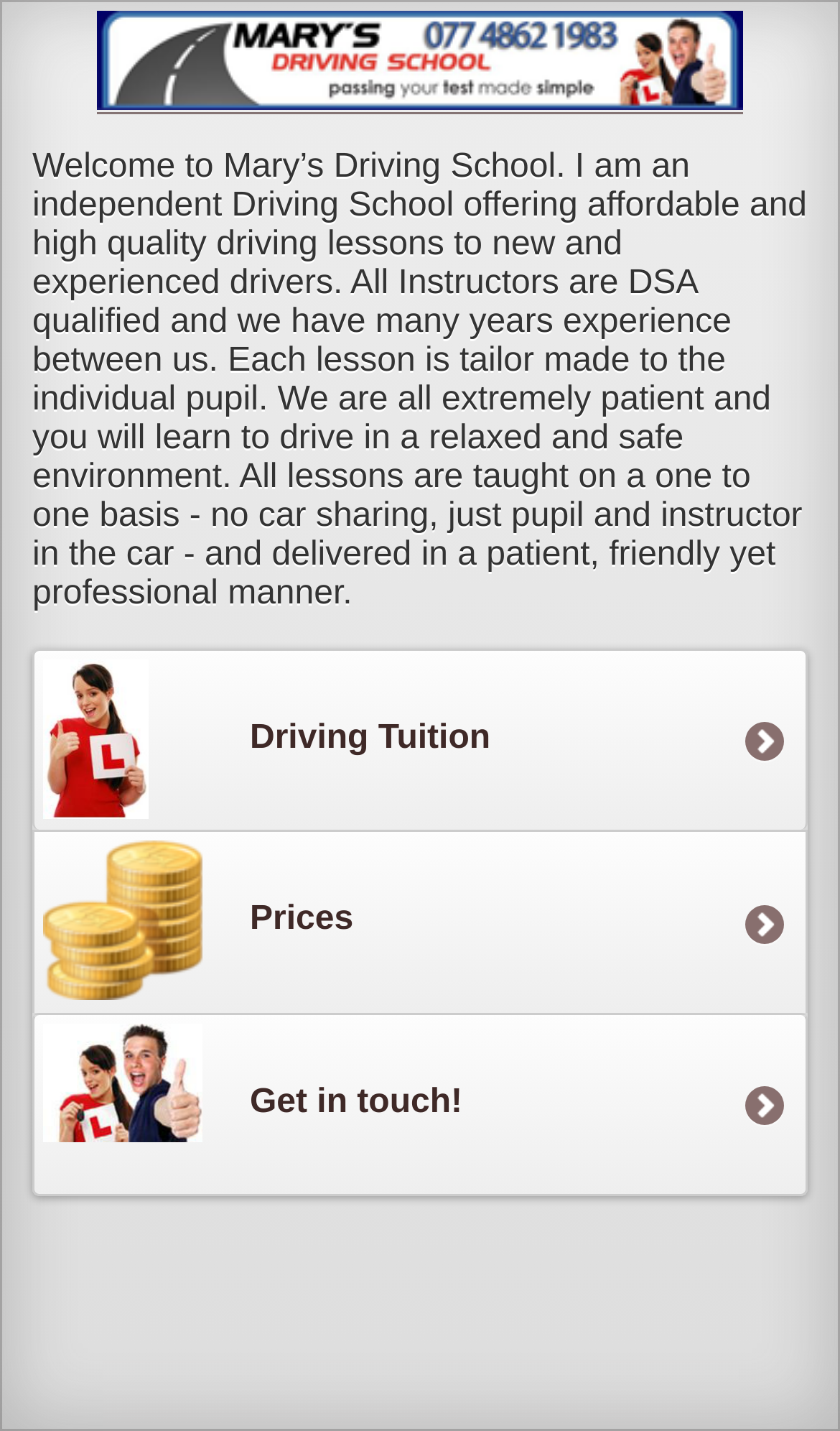Find and provide the bounding box coordinates for the UI element described with: "Get in touch!".

[0.041, 0.71, 0.959, 0.835]